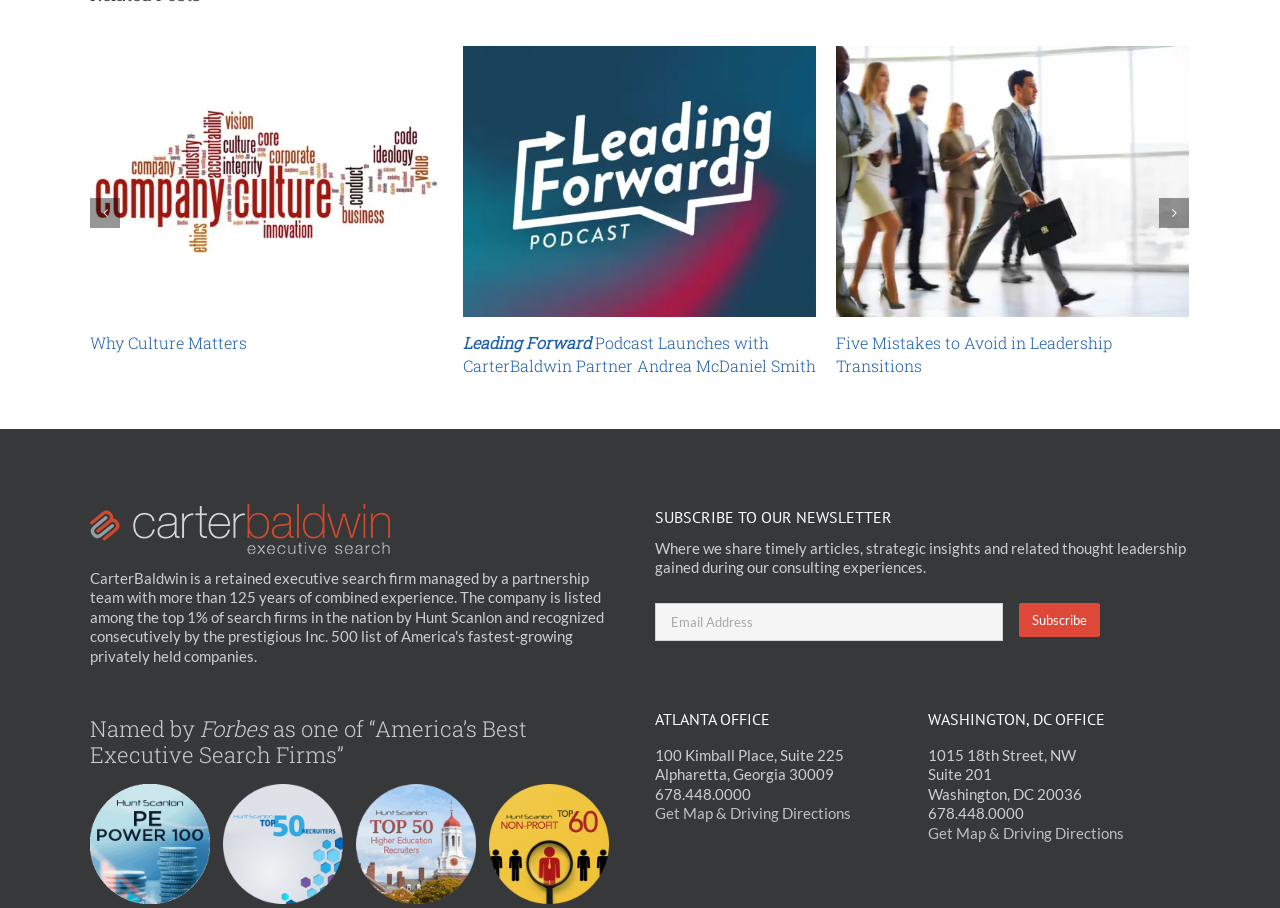Identify the bounding box coordinates necessary to click and complete the given instruction: "Get map and driving directions for the Atlanta office".

[0.512, 0.885, 0.665, 0.905]